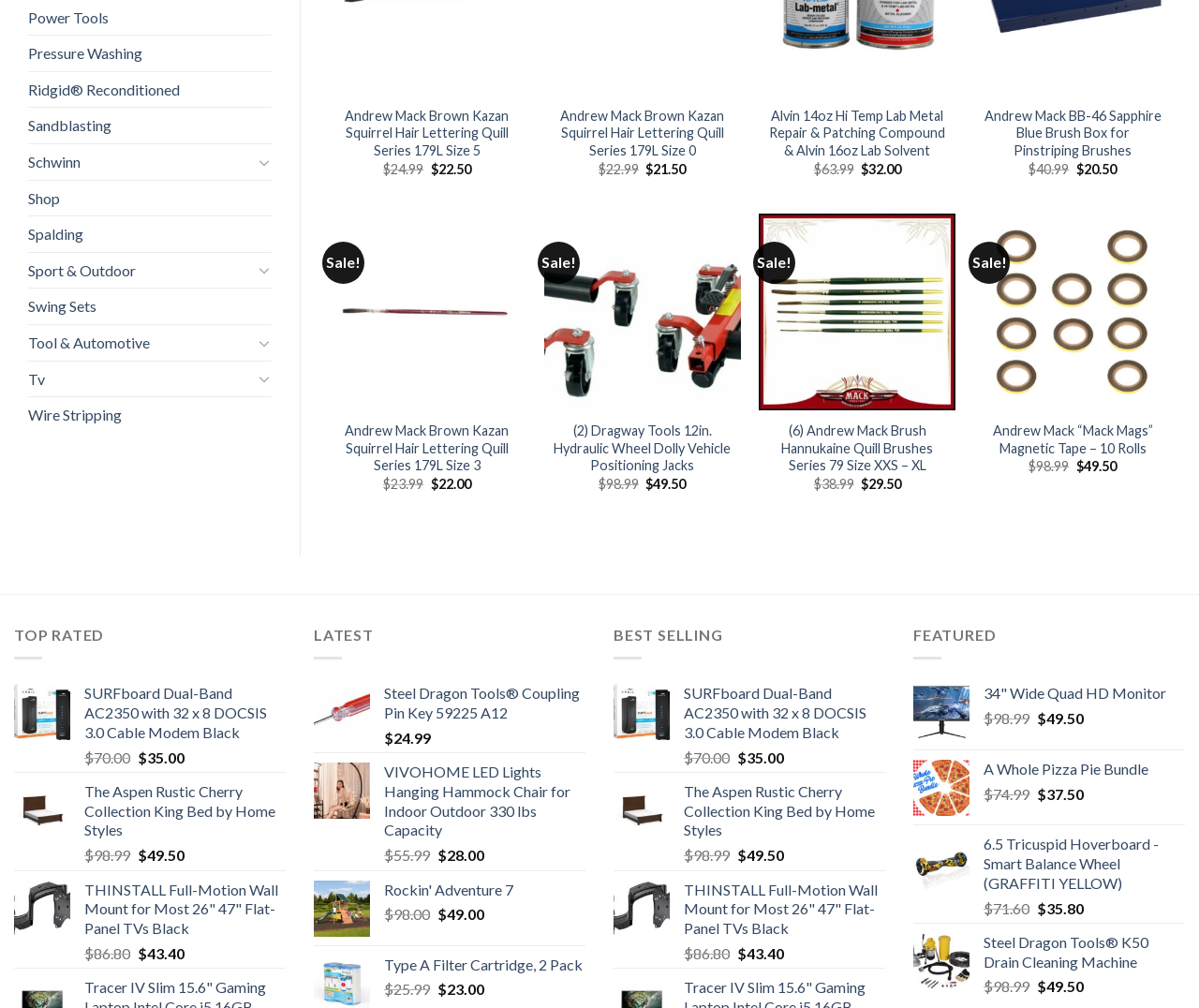What is the section title above the product 'SURFboard Dual-Band AC2350 with 32 x 8 DOCSIS 3.0 Cable Modem Black'?
From the image, respond using a single word or phrase.

TOP RATED